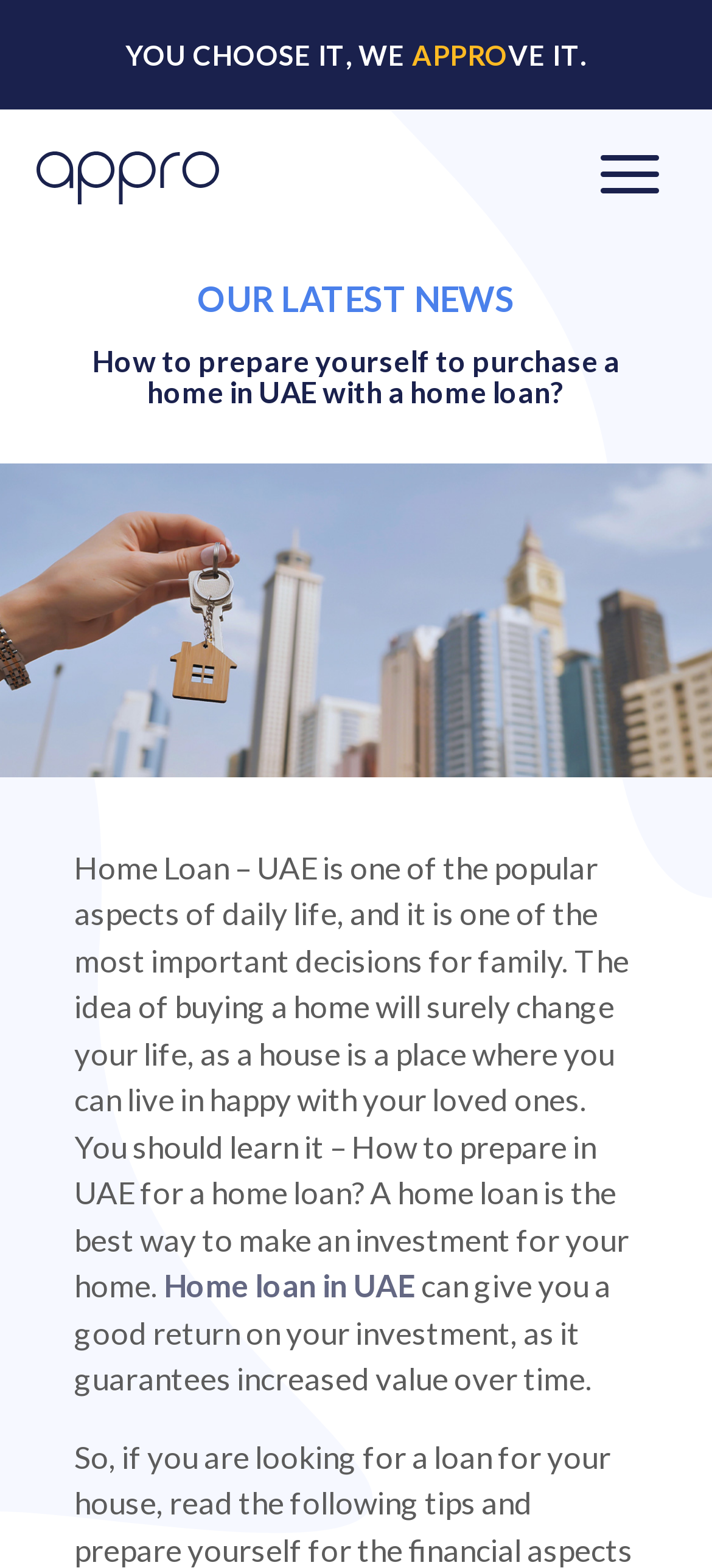What is the title of the news section? Please answer the question using a single word or phrase based on the image.

OUR LATEST NEWS